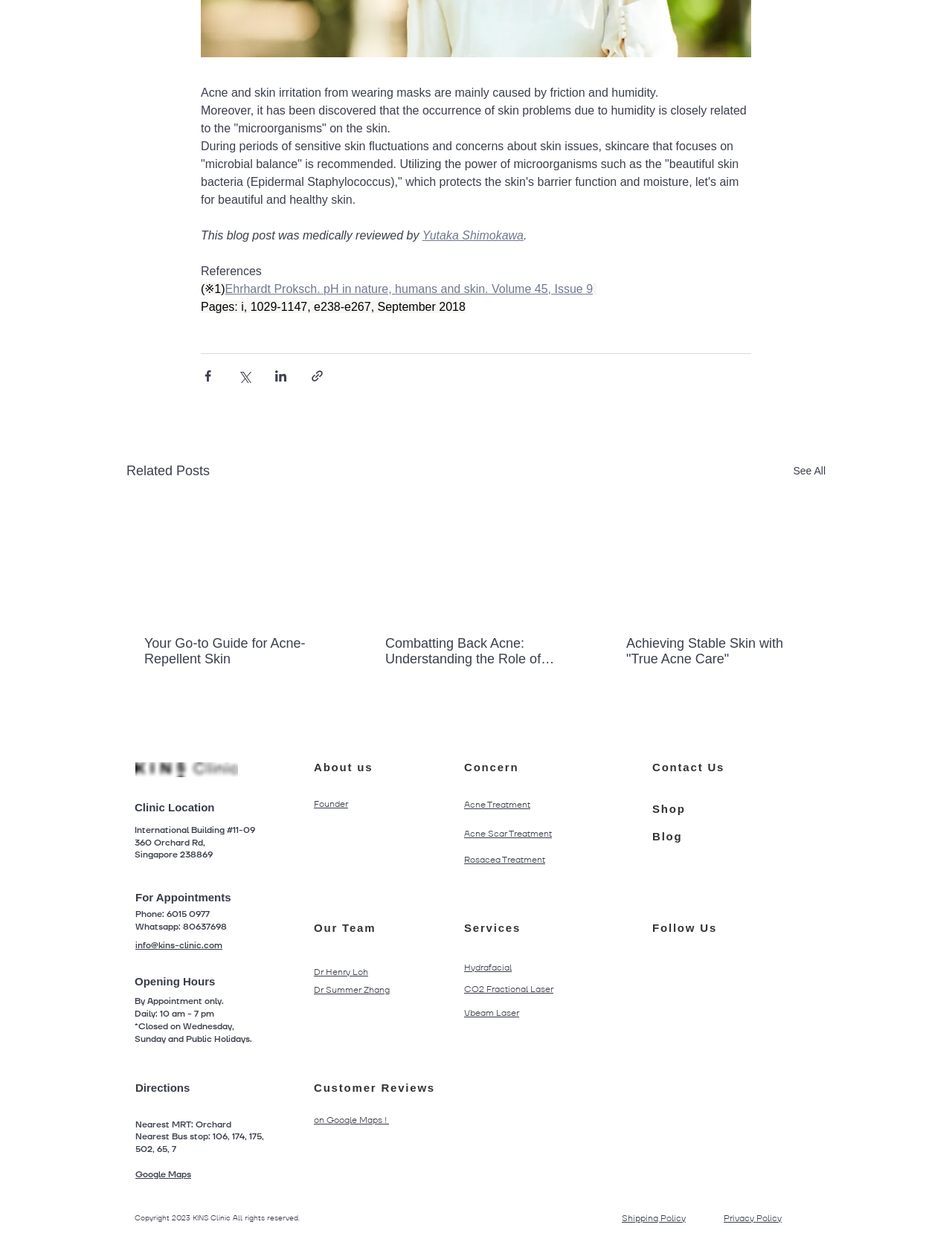What are the clinic's operating hours?
Answer the question with a single word or phrase, referring to the image.

10 am - 7 pm